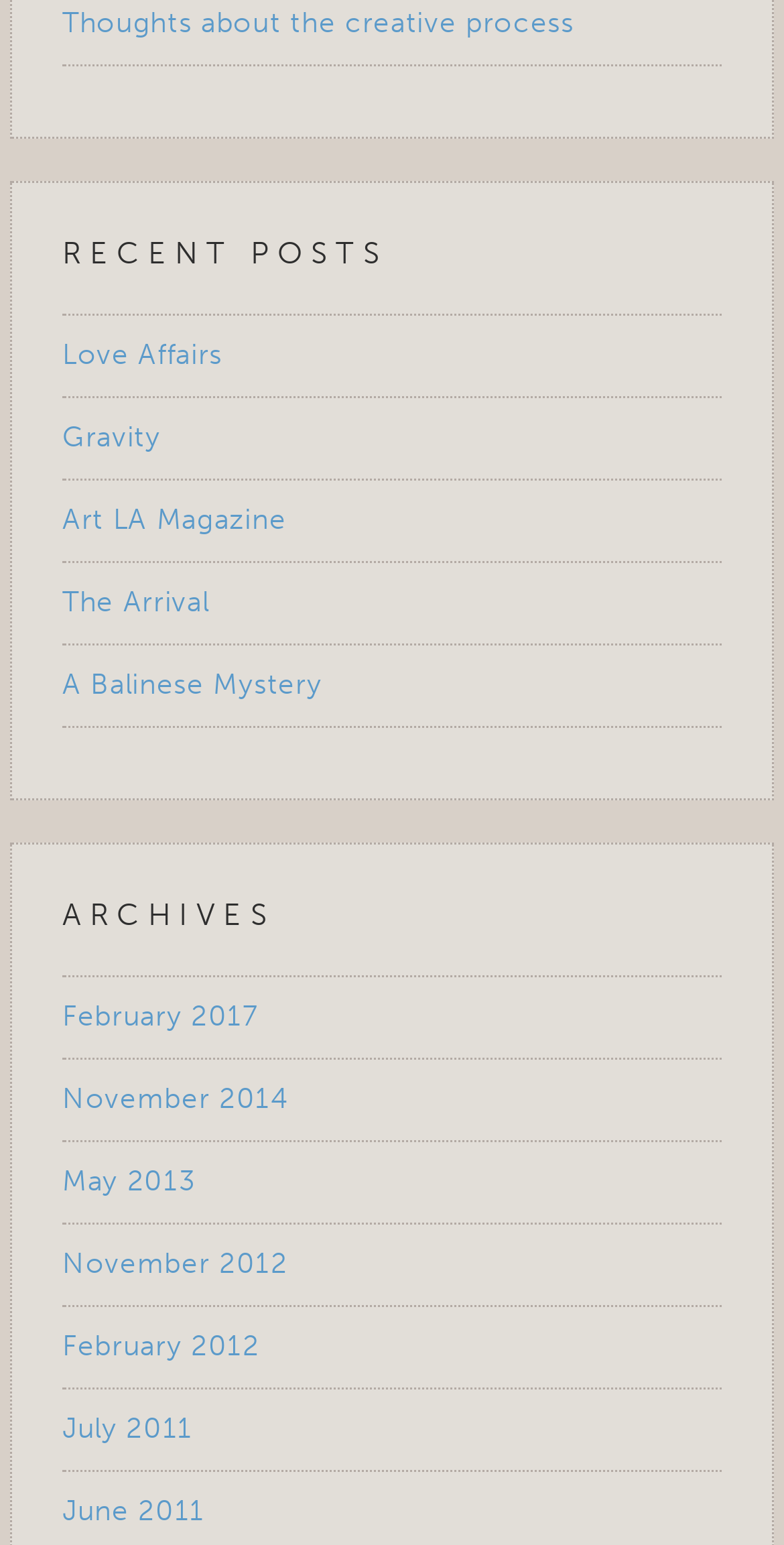How many recent posts are listed?
Please give a detailed and elaborate explanation in response to the question.

The 'RECENT POSTS' section is a heading element, and under this section, there are 6 link elements, each representing a recent post. These recent posts are listed in a chronological order, with the most recent one being 'Thoughts about the creative process' and the oldest one being 'A Balinese Mystery'.